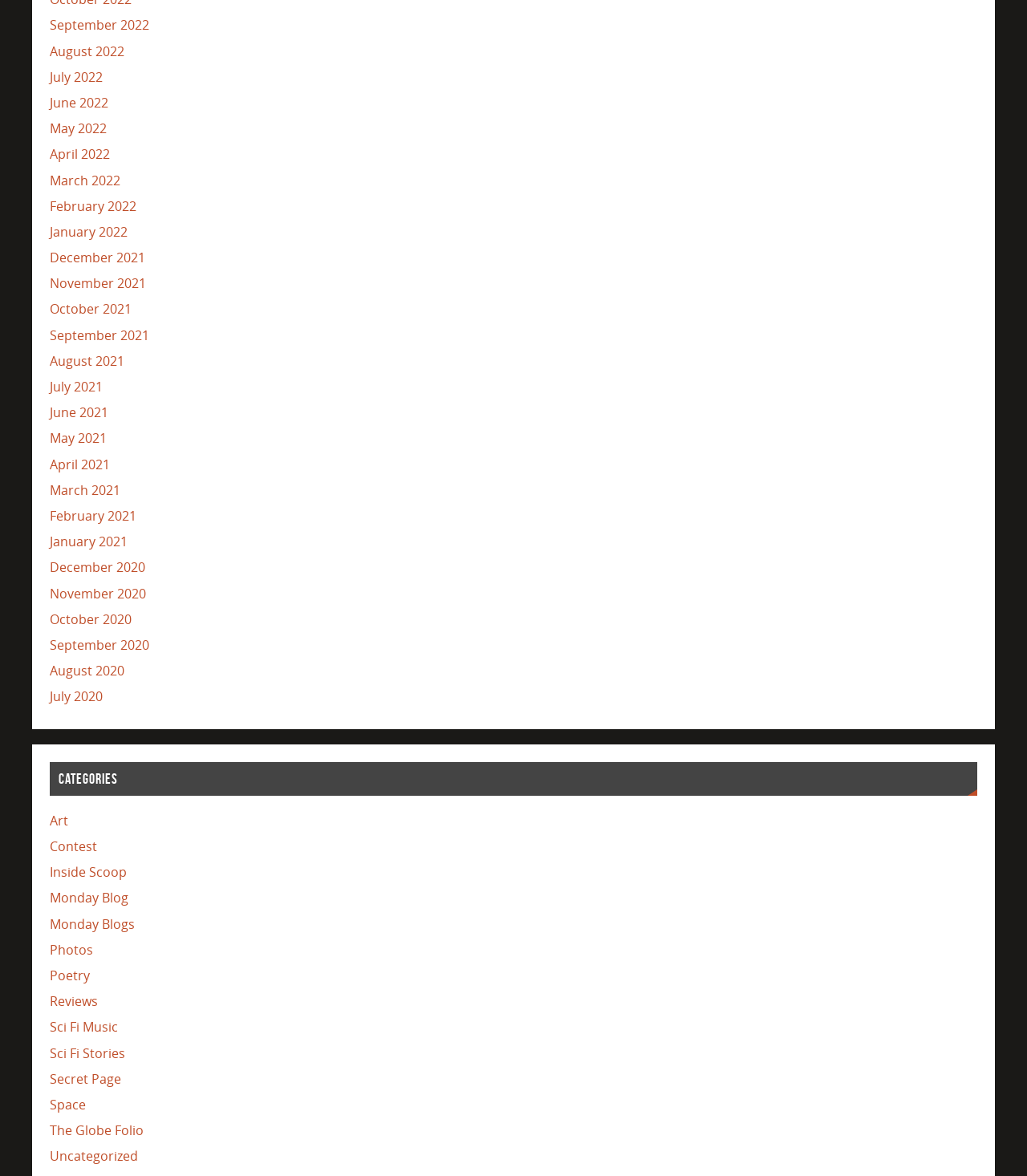Can you identify the bounding box coordinates of the clickable region needed to carry out this instruction: 'Read Monday Blog'? The coordinates should be four float numbers within the range of 0 to 1, stated as [left, top, right, bottom].

[0.048, 0.756, 0.125, 0.771]